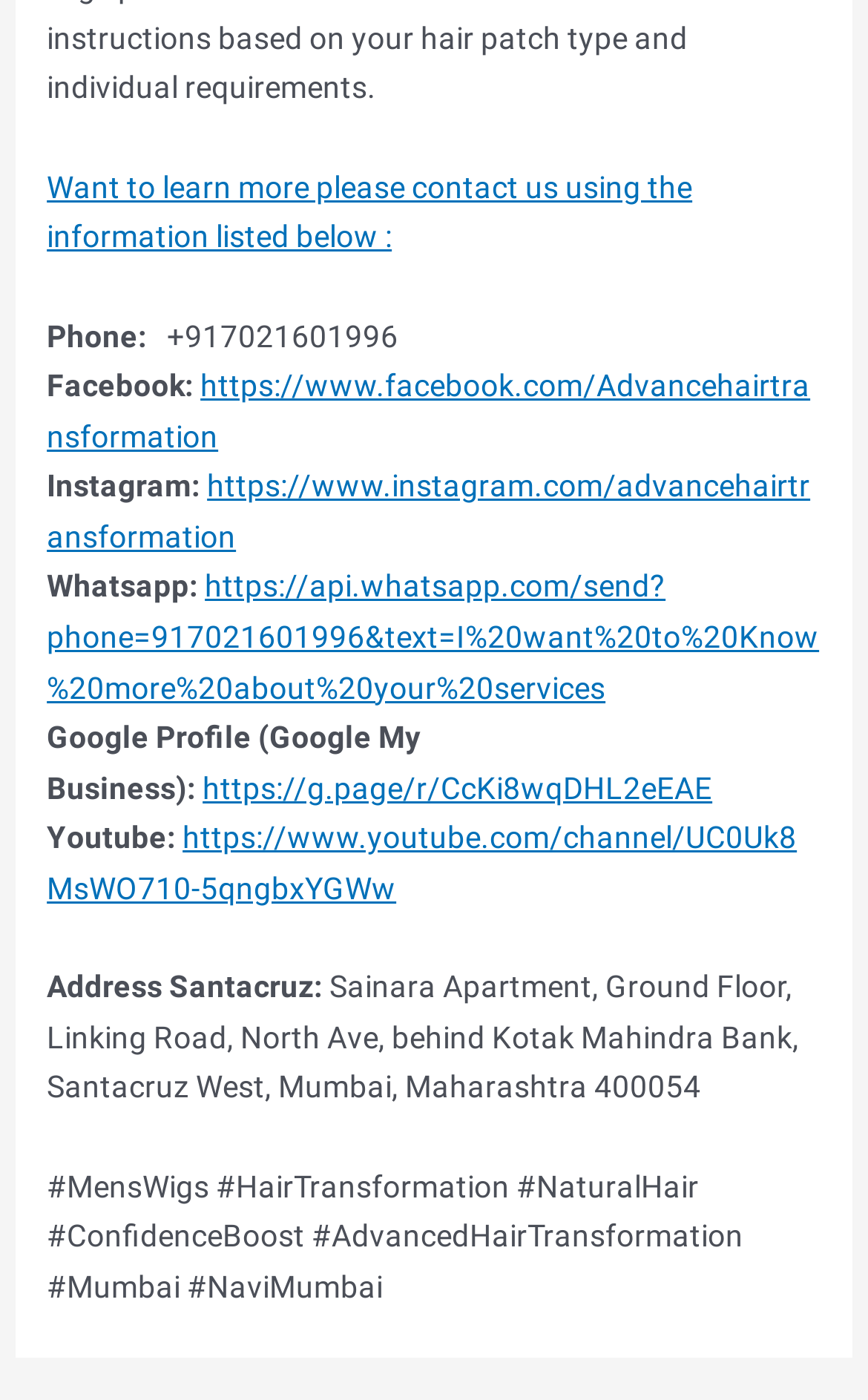Given the description: "https://g.page/r/CcKi8wqDHL2eEAE", determine the bounding box coordinates of the UI element. The coordinates should be formatted as four float numbers between 0 and 1, [left, top, right, bottom].

[0.233, 0.55, 0.821, 0.575]